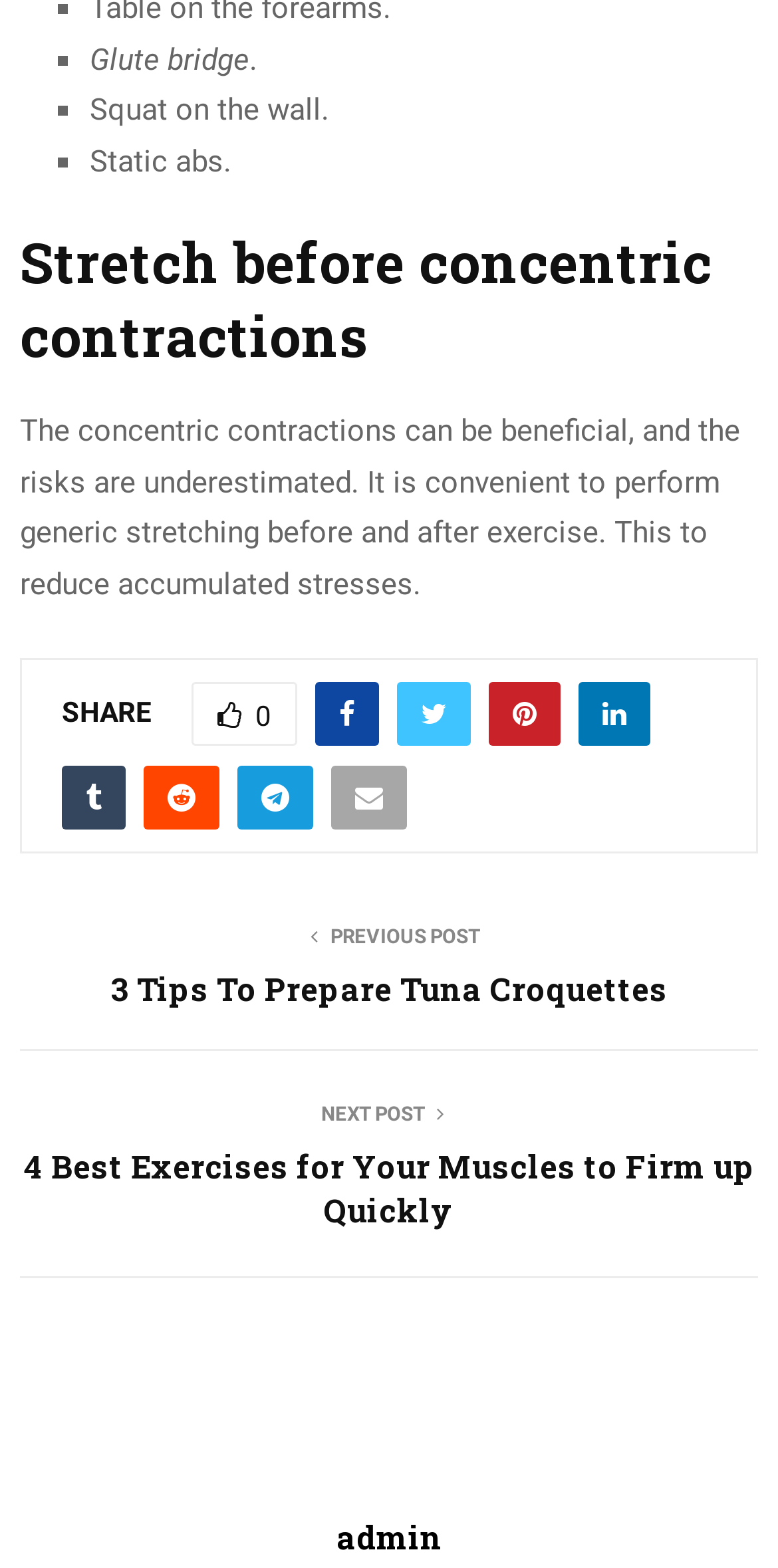From the webpage screenshot, predict the bounding box coordinates (top-left x, top-left y, bottom-right x, bottom-right y) for the UI element described here: 0

[0.246, 0.435, 0.382, 0.476]